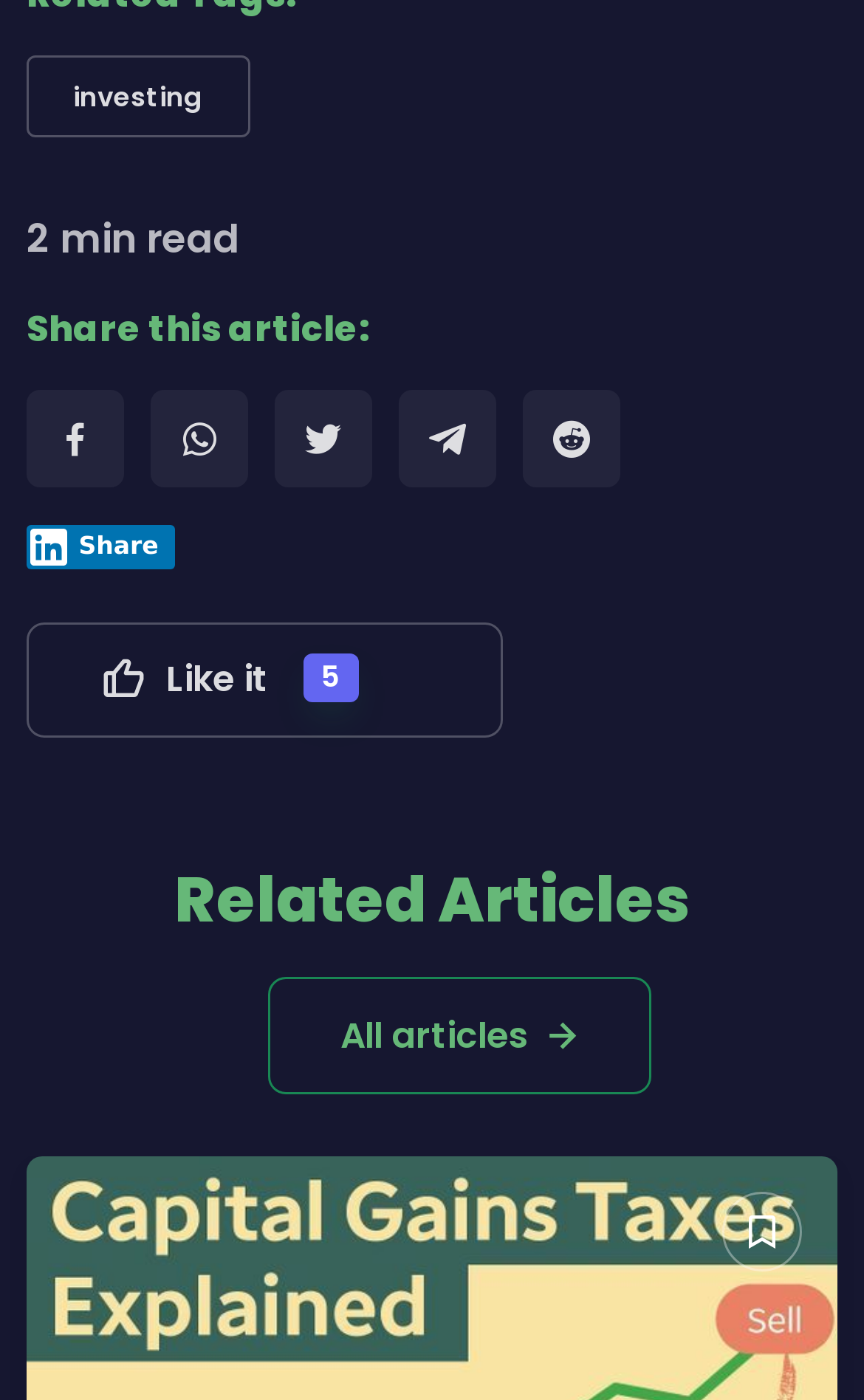Please provide the bounding box coordinates for the element that needs to be clicked to perform the instruction: "Save for later". The coordinates must consist of four float numbers between 0 and 1, formatted as [left, top, right, bottom].

[0.836, 0.851, 0.928, 0.908]